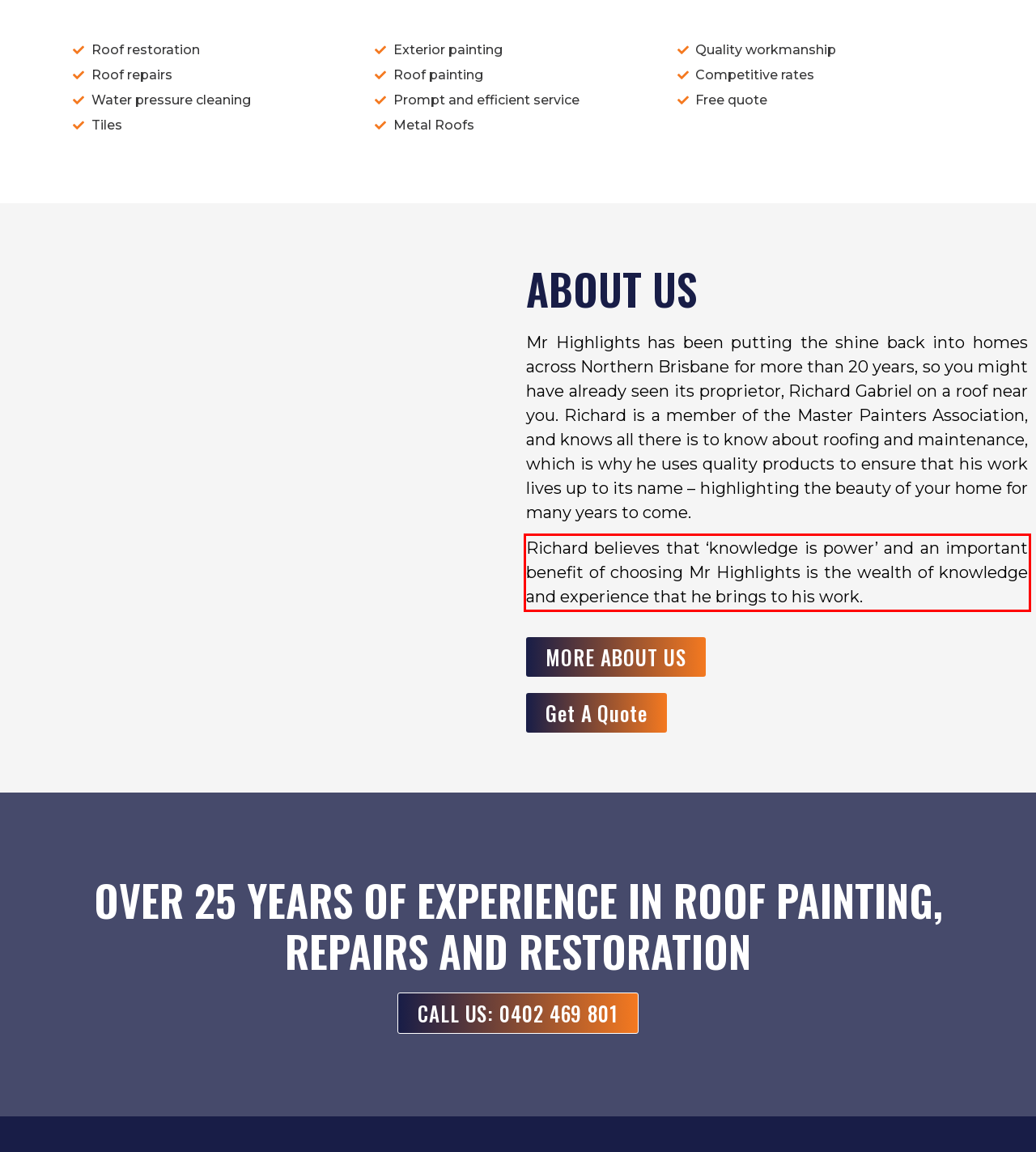Analyze the webpage screenshot and use OCR to recognize the text content in the red bounding box.

Richard believes that ‘knowledge is power’ and an important benefit of choosing Mr Highlights is the wealth of knowledge and experience that he brings to his work.